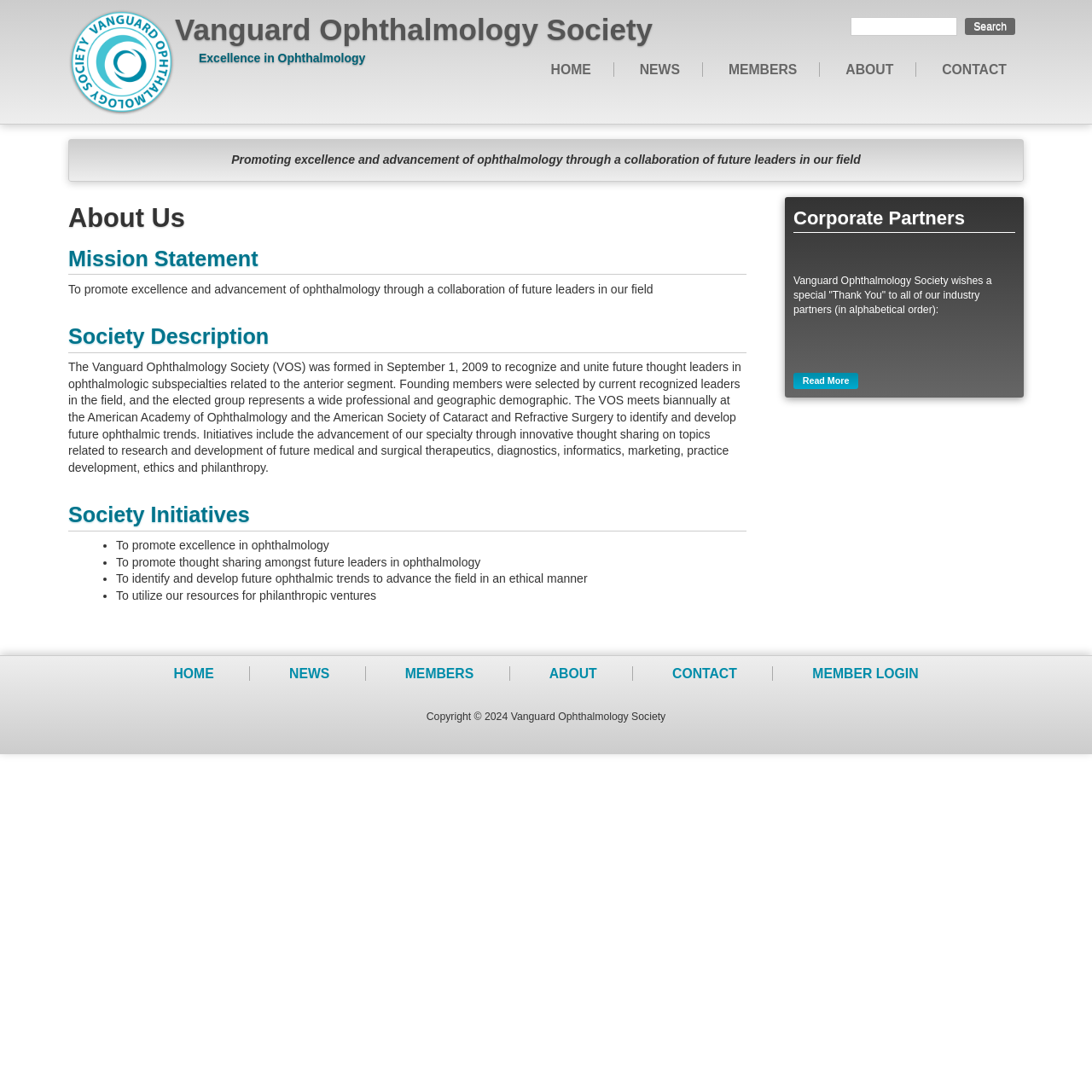Identify the bounding box coordinates of the element to click to follow this instruction: 'Click the Home link'. Ensure the coordinates are four float values between 0 and 1, provided as [left, top, right, bottom].

[0.062, 0.049, 0.16, 0.062]